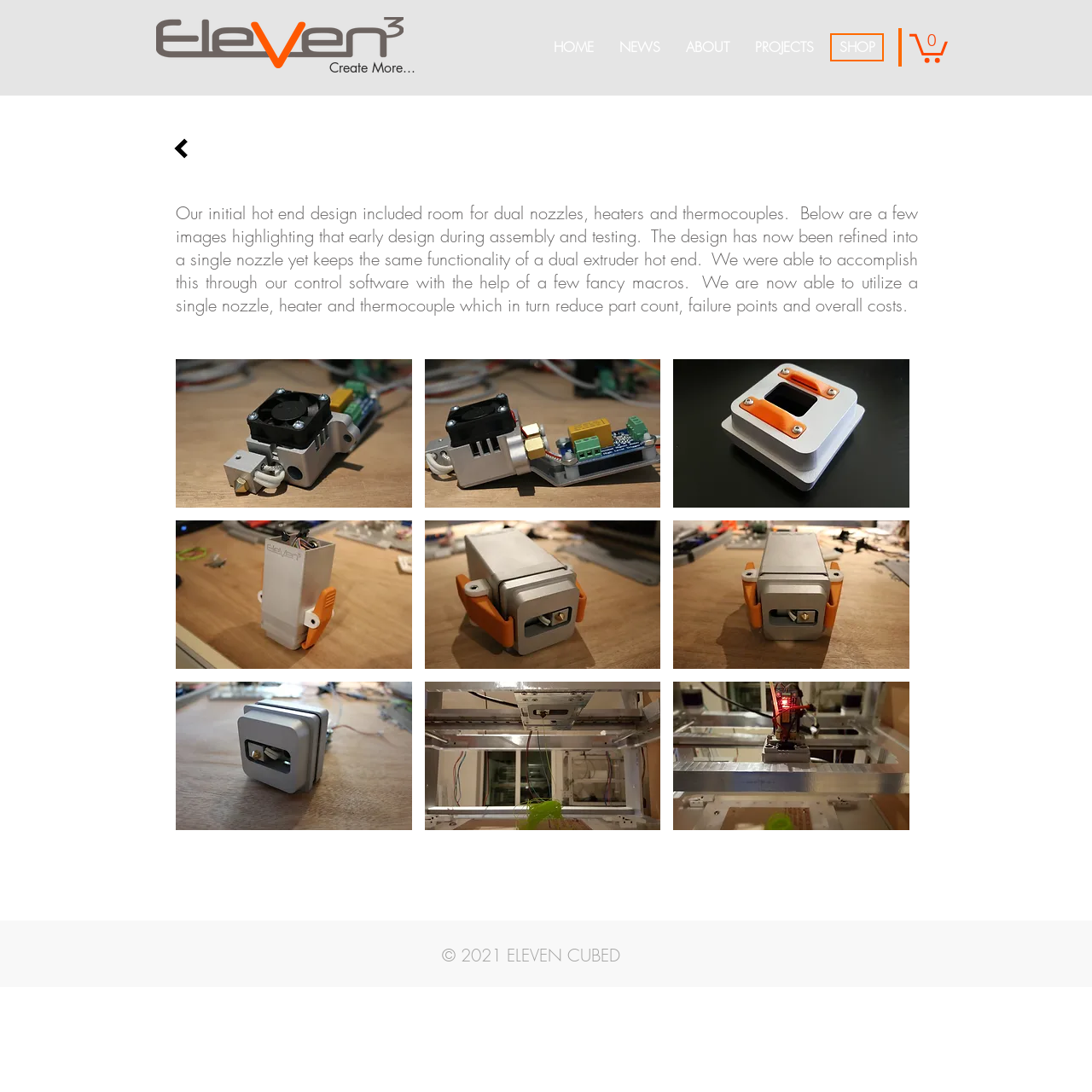Answer the question with a single word or phrase: 
How many images are in the gallery?

9